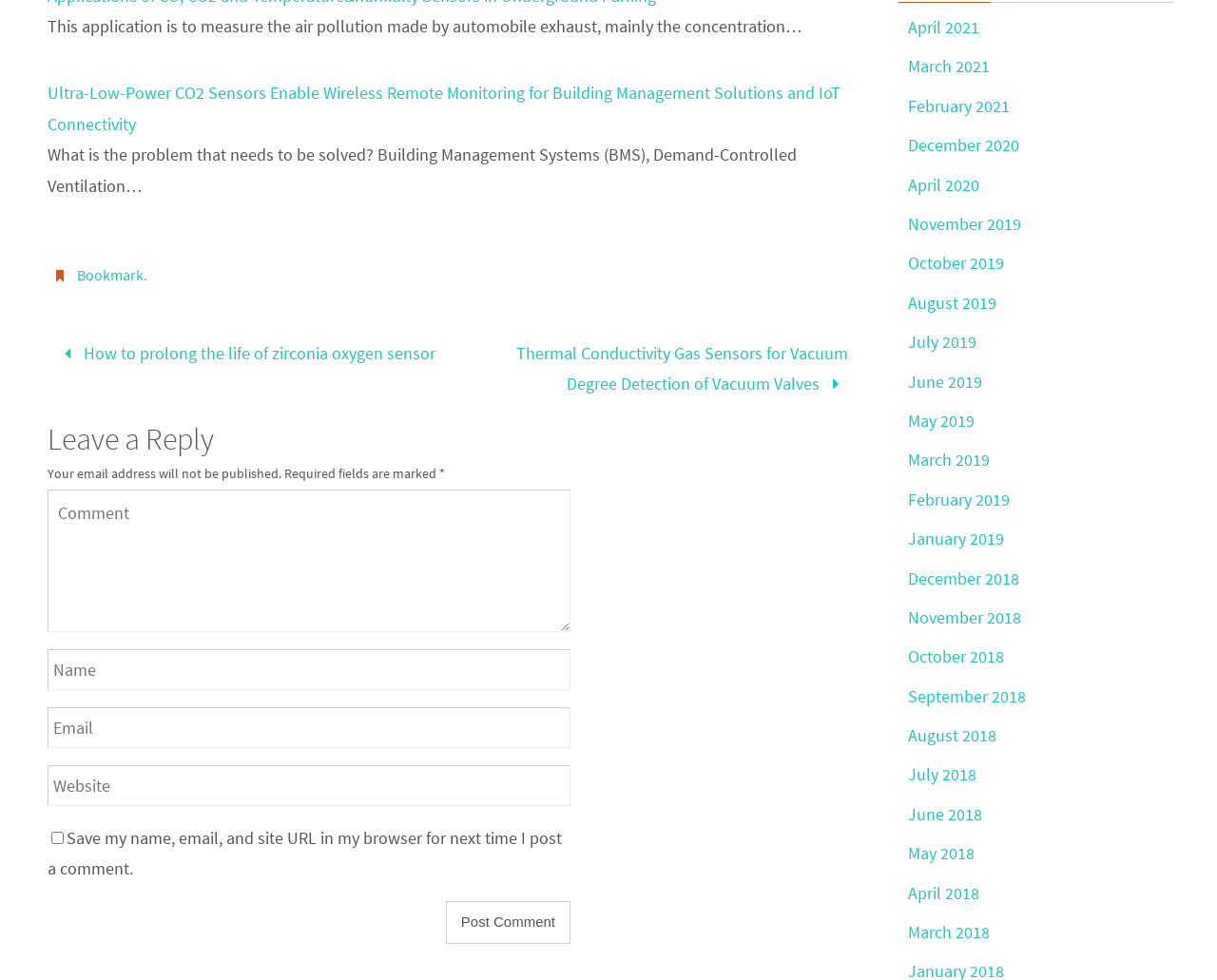Please specify the bounding box coordinates of the clickable region necessary for completing the following instruction: "View posts from April 2021". The coordinates must consist of four float numbers between 0 and 1, i.e., [left, top, right, bottom].

[0.746, 0.017, 0.805, 0.04]